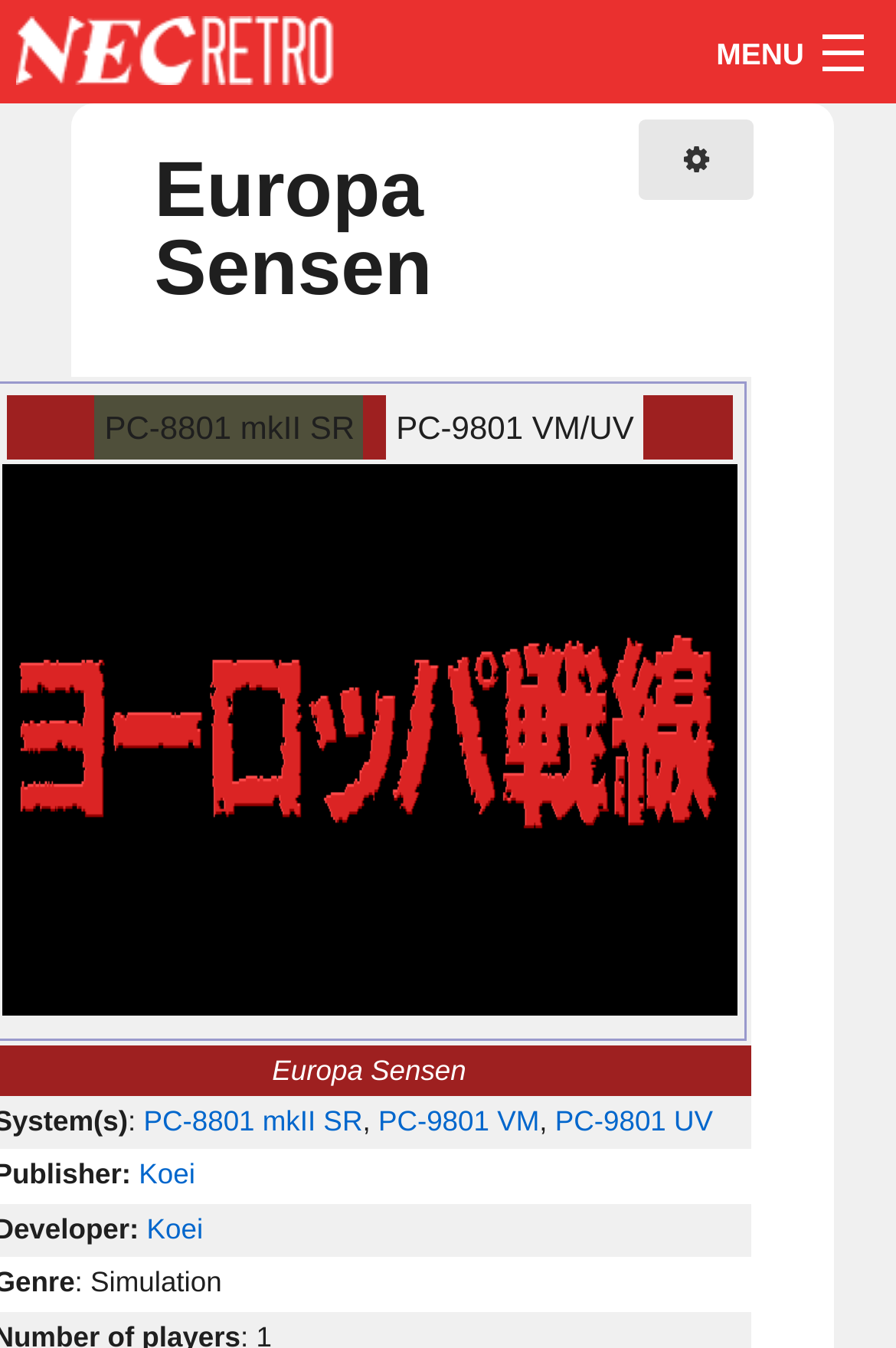Deliver a detailed narrative of the webpage's visual and textual elements.

The webpage is about Europa Sensen, specifically focused on NEC Retro. At the top left, there is a link to "NEC Retro" accompanied by an image with the same name. On the top right, there is a link to "MENU". Below the "NEC Retro" link, there are several links to different categories, including "Navigation", "Home Consoles", "Home Computers", and others.

In the middle of the page, there is a search box with a button labeled "Search" and a shortcut key of Alt+F. To the right of the search box, there are two links with icons, represented by "\uf085" and "\uf007". On the right side of the page, there is another link with an icon, represented by "\uf013".

The main content of the page is a heading titled "Europa Sensen", which contains a tab list with two tabs, "PC-8801 mkII SR" and "PC-9801 VM/UV". The selected tab displays a tab panel with a link to an image titled "EuropaSensen PC8801mkIISR Title.png", which is also displayed as an image below the tab list. Below the tab panel, there are several links to different pages, including "PC-8801 mkII SR", "PC-9801 VM", "PC-9801 UV", and "Koei".